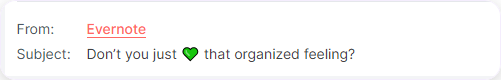Break down the image and describe every detail you can observe.

The image displays an email message from Evernote, characterized by an enticing subject line that reads, "Don’t you just ❤️ that organized feeling?" The text draws attention with the use of a heart emoji, aiming to evoke emotions related to organization and productivity. The sender's name, "Evernote," is highlighted in red, suggesting a branding effort to stand out in the recipient's inbox. This visual represents a poor subject line choice, as noted in the accompanying context, indicating that while intriguing, it lacks clarity and directness necessary for effective email communication. The combination of engaging language and graphical elements exemplifies common pitfalls in email marketing strategies.